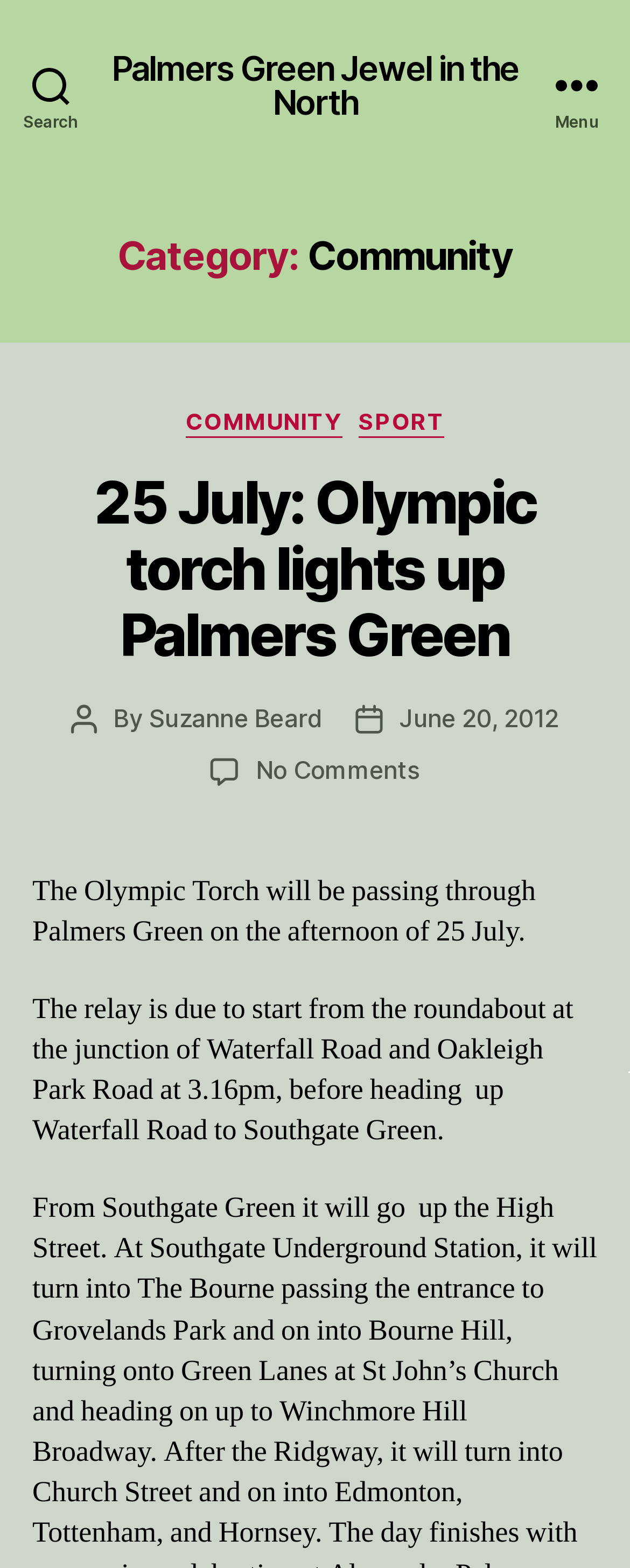Refer to the image and provide an in-depth answer to the question: 
What is the Olympic torch doing on 25 July?

I found the answer by reading the StaticText 'The Olympic Torch will be passing through Palmers Green on the afternoon of 25 July.' which is a child element of the HeaderAsNonLandmark element.